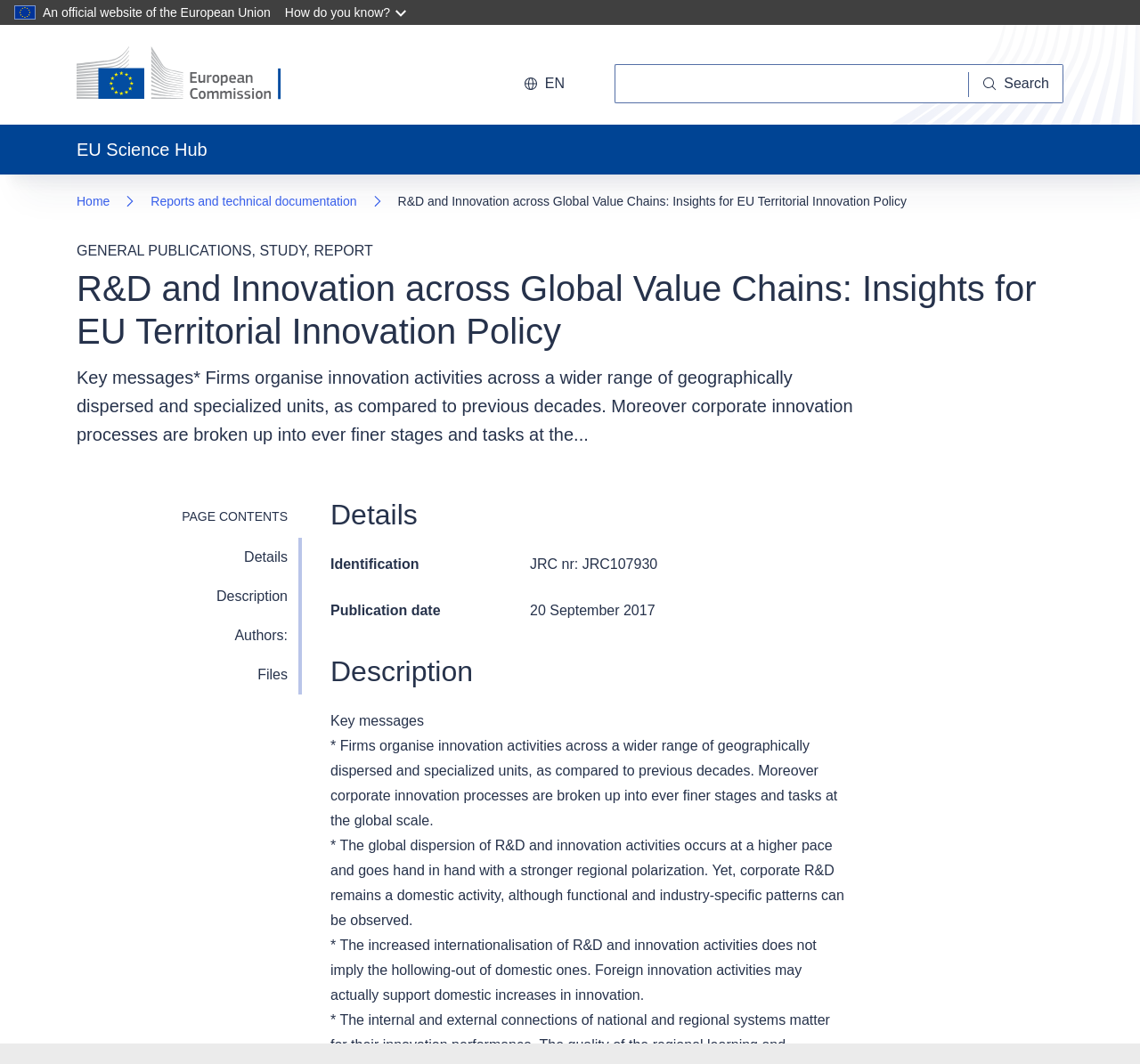Find the bounding box coordinates of the element's region that should be clicked in order to follow the given instruction: "Search for something". The coordinates should consist of four float numbers between 0 and 1, i.e., [left, top, right, bottom].

[0.539, 0.06, 0.933, 0.097]